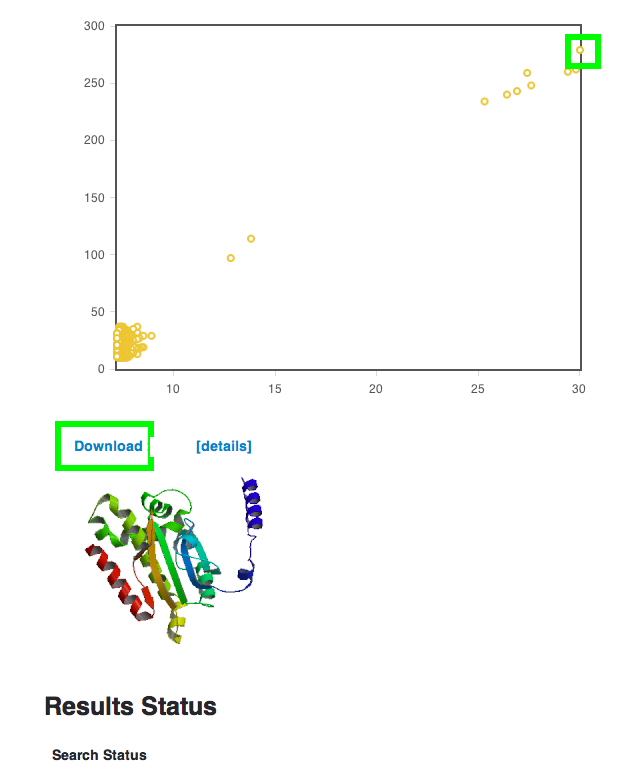Explain the image in a detailed and thorough manner.

The image showcases a colorful visualization of molecular structures, featuring a 3D representation of a protein depicted in vibrant colors such as red, blue, yellow, and green. Alongside this, the image includes a scatter plot displaying data points, primarily in yellow, illustrating correlations in the dataset. Prominently located below the scatter plot is a "Download" button, providing users with an option to obtain the relevant data or visual representation. The interface further hints at additional information through the "[details]" link. This image effectively combines graphical data representation with interactive elements for enhanced user experience in molecular research and analysis.